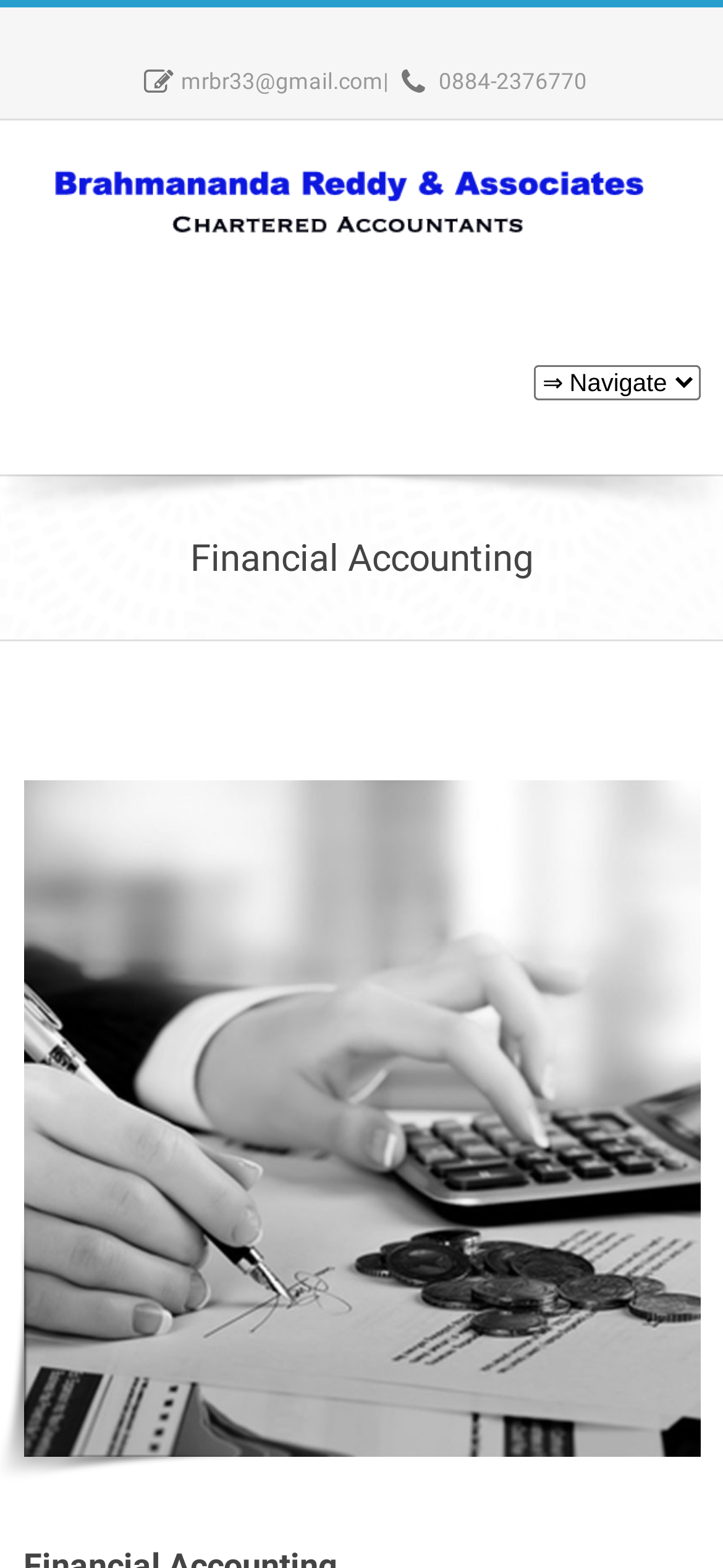How many links are present on the webpage?
Please give a detailed answer to the question using the information shown in the image.

There are two links present on the webpage, one is the logo link at the top and the other is a link at the bottom of the webpage.